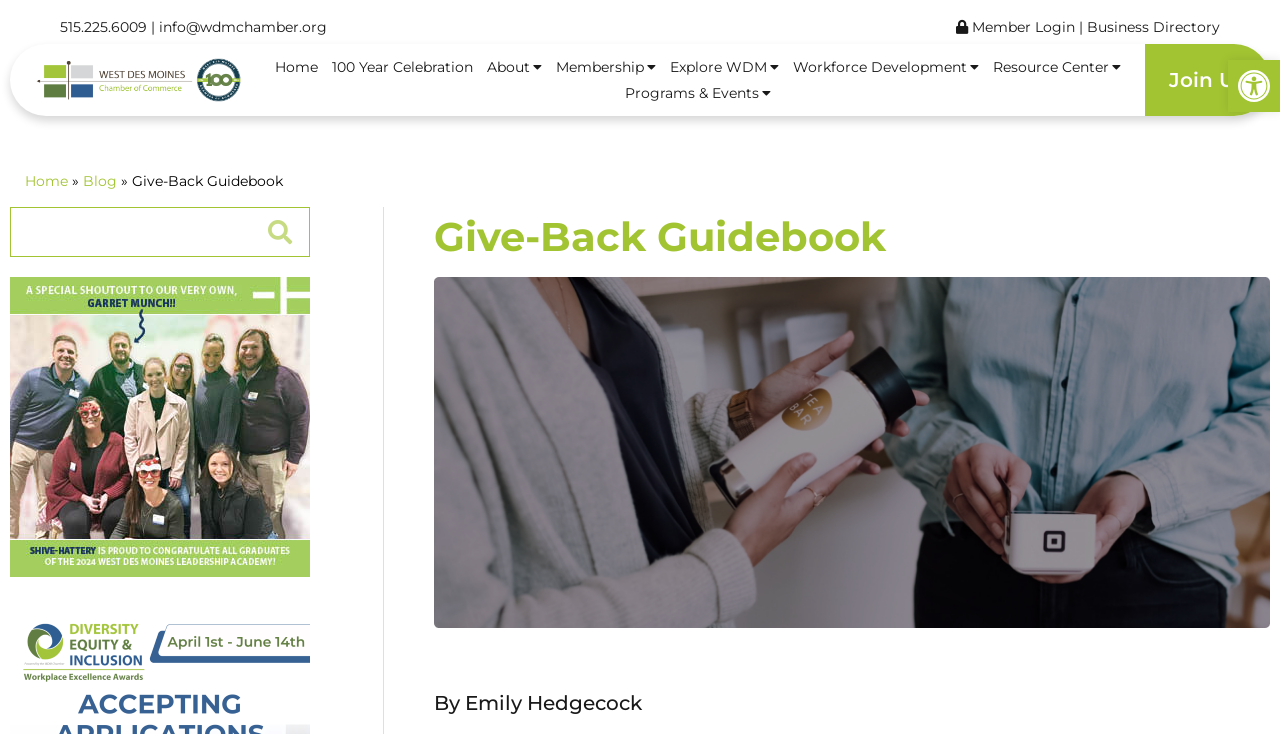What is the topmost link on the left sidebar?
Using the visual information, respond with a single word or phrase.

Home